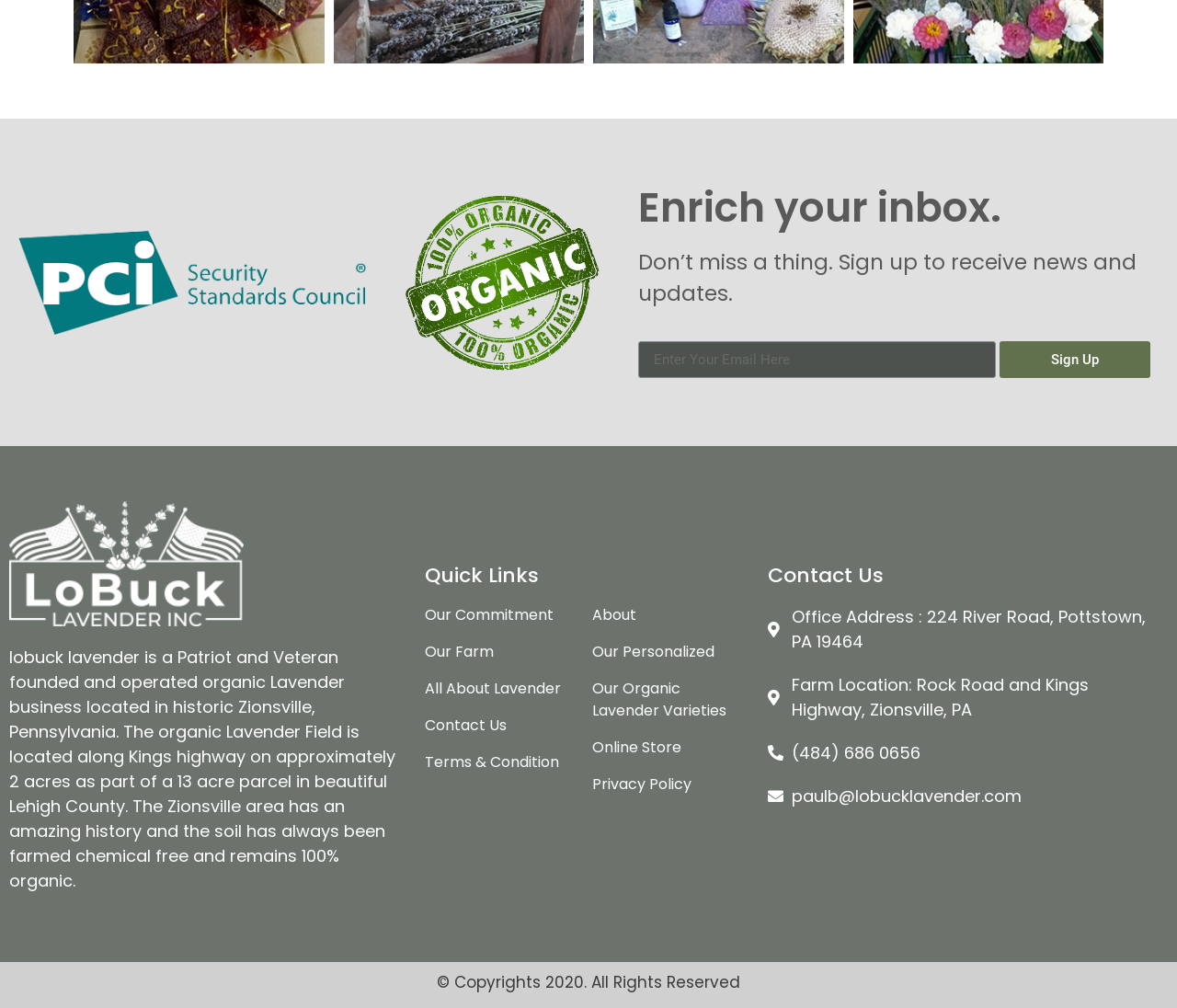How can you contact Lobuck Lavender by phone?
Examine the screenshot and reply with a single word or phrase.

(484) 686 0656